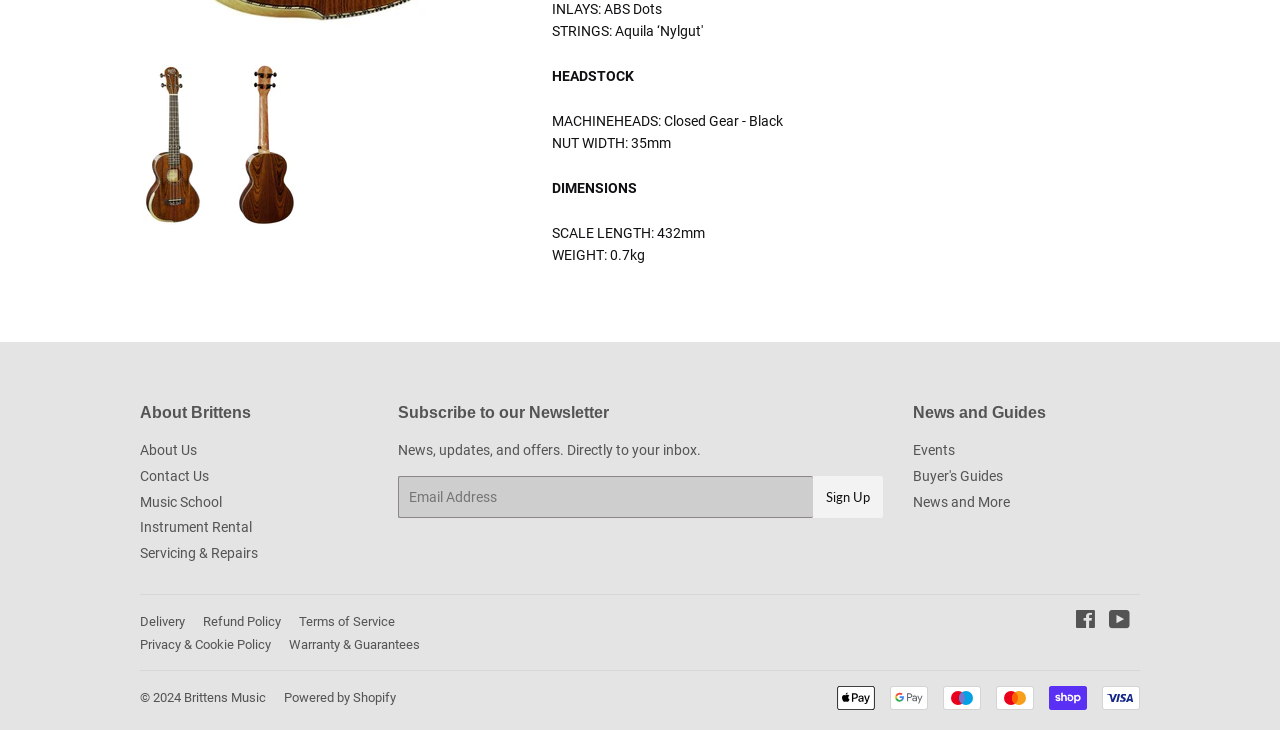Extract the bounding box coordinates for the described element: "Who is this guy?". The coordinates should be represented as four float numbers between 0 and 1: [left, top, right, bottom].

None